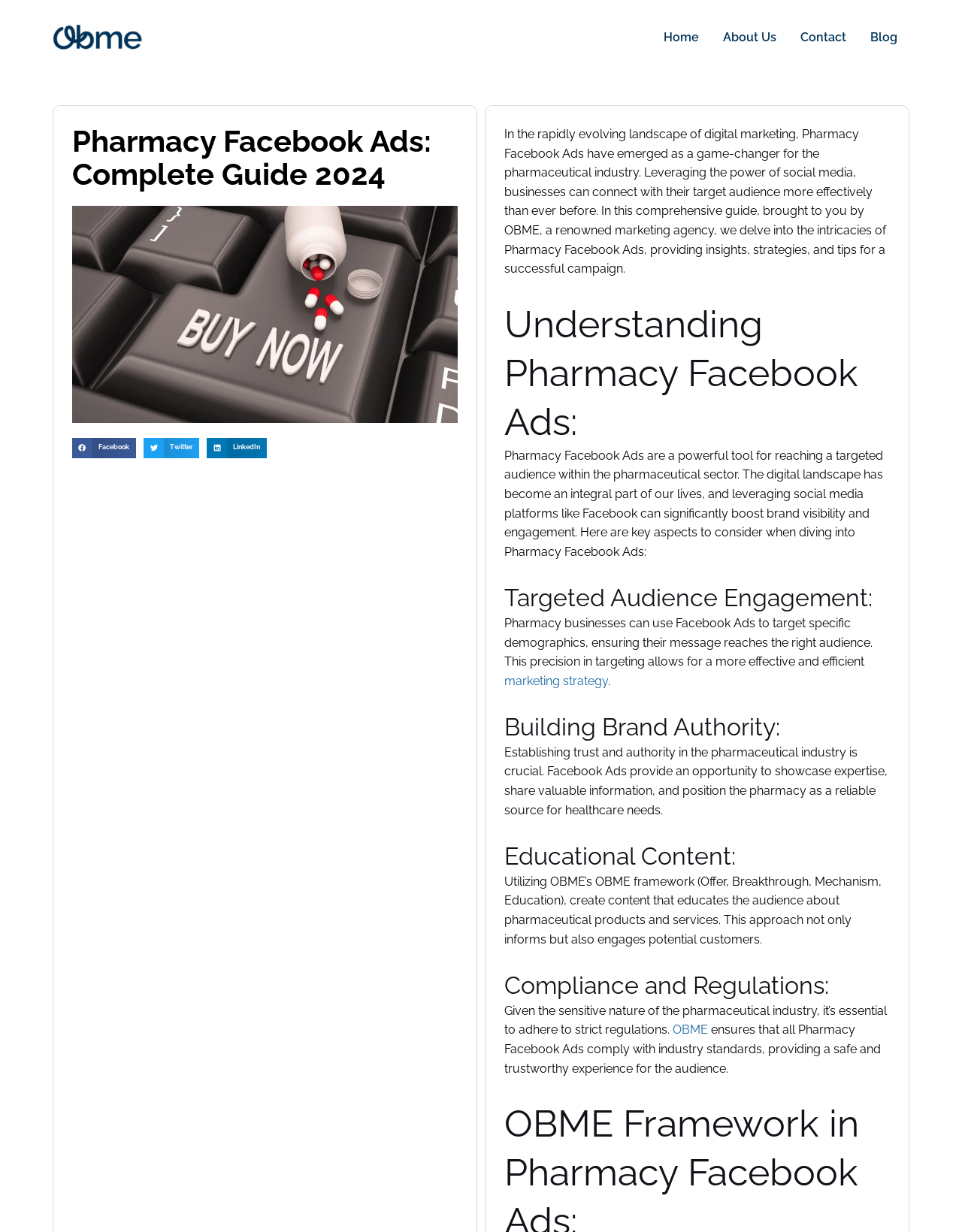What is the purpose of Pharmacy Facebook Ads?
Look at the screenshot and give a one-word or phrase answer.

Targeted audience engagement